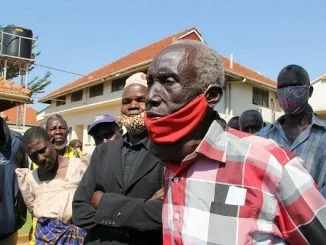What is the purpose of the gathering?
Based on the image, provide your answer in one word or phrase.

To discuss significant issues